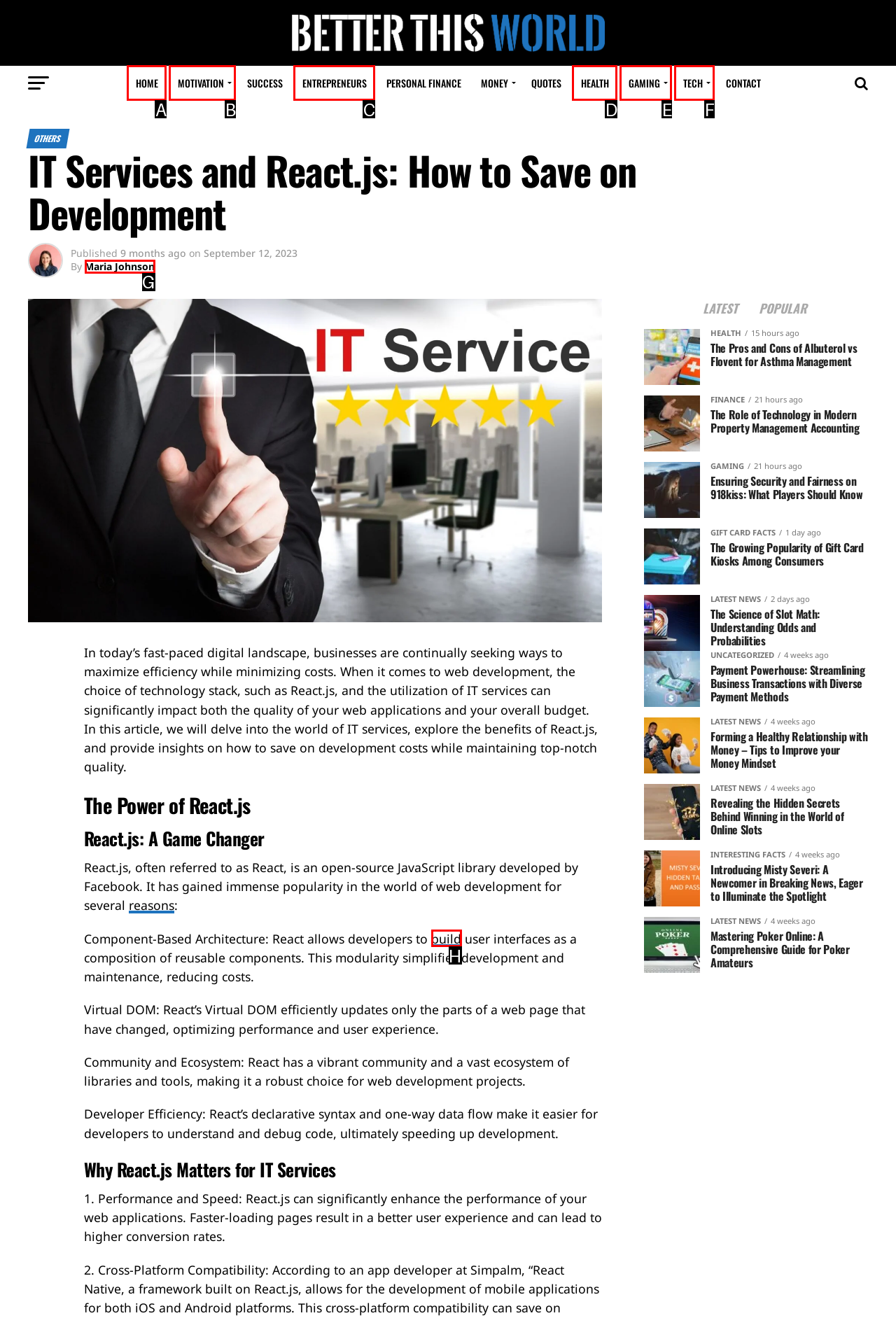Find the option that matches this description: Maria Johnson
Provide the matching option's letter directly.

G